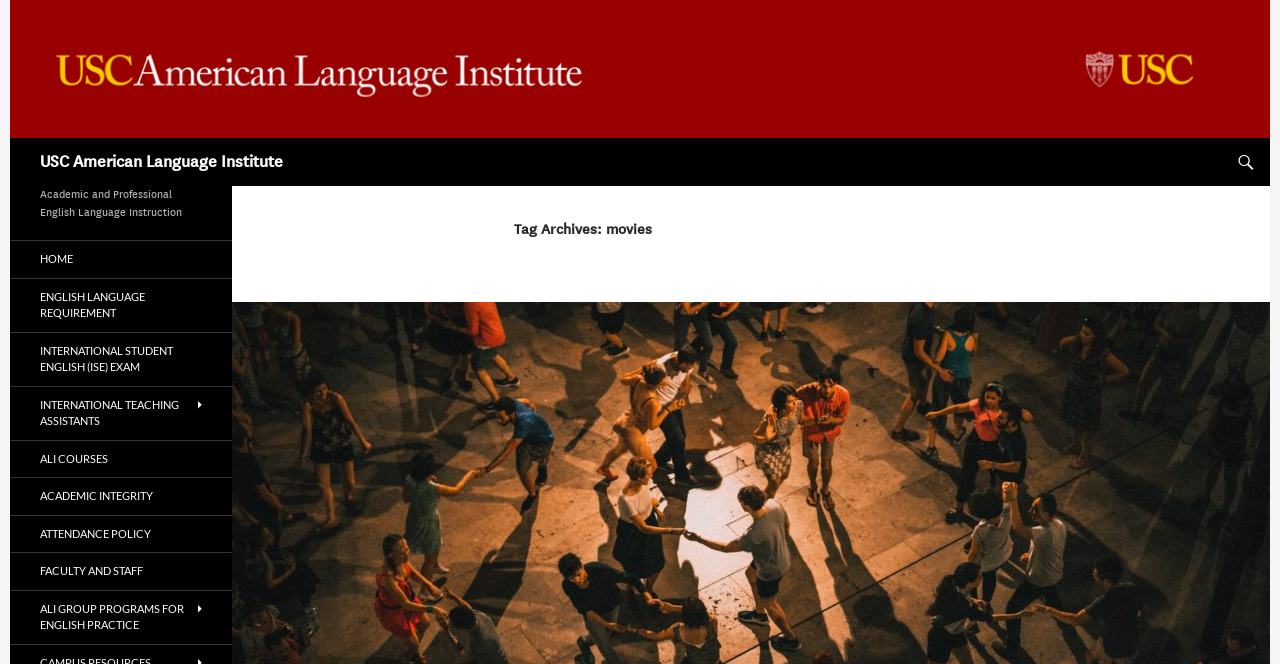Using the details from the image, please elaborate on the following question: What is the tag archive for?

The tag archive is indicated by the heading element with the text 'Tag Archives: movies', which suggests that the webpage is archiving content related to movies.